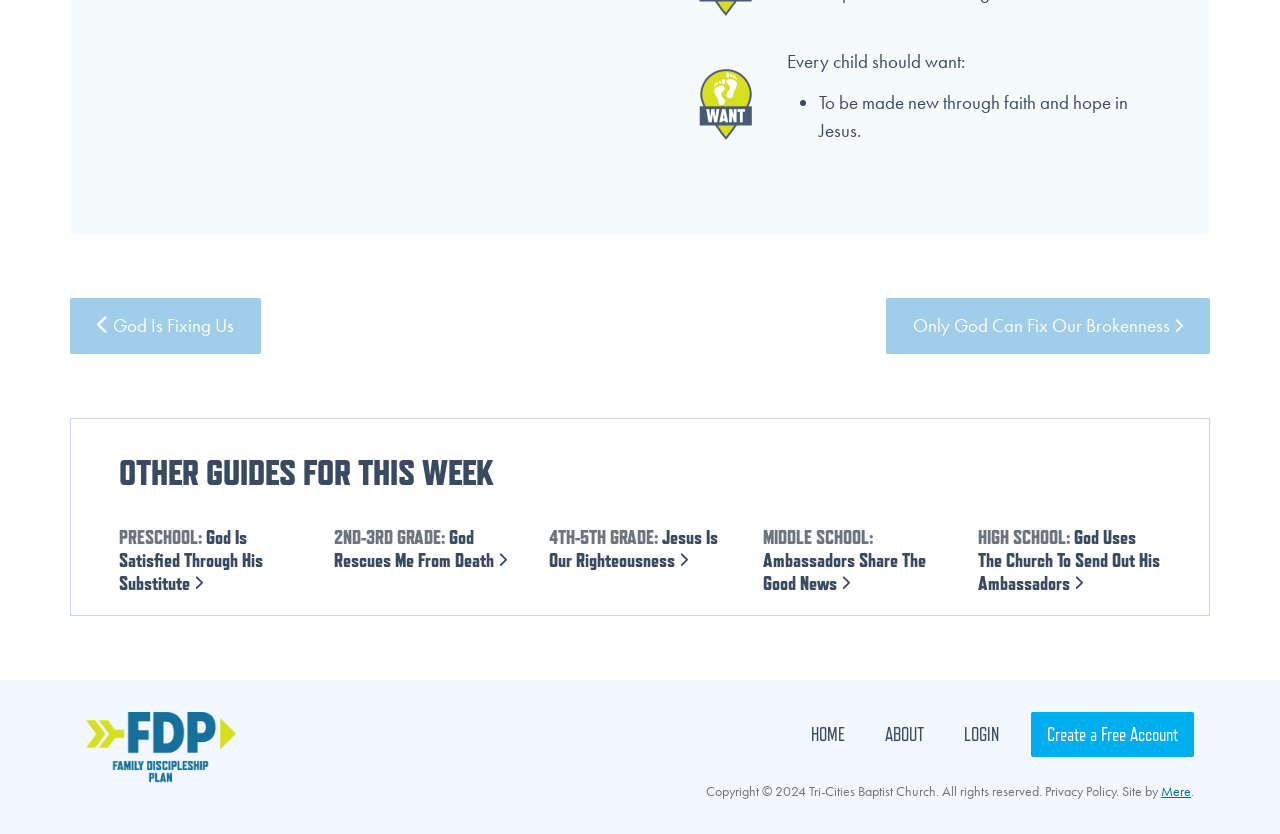What is the name of the church associated with this webpage?
Provide a detailed answer to the question using information from the image.

The webpage contains a copyright notice at the bottom, which mentions 'Tri-Cities Baptist Church', indicating that this church is associated with the webpage.